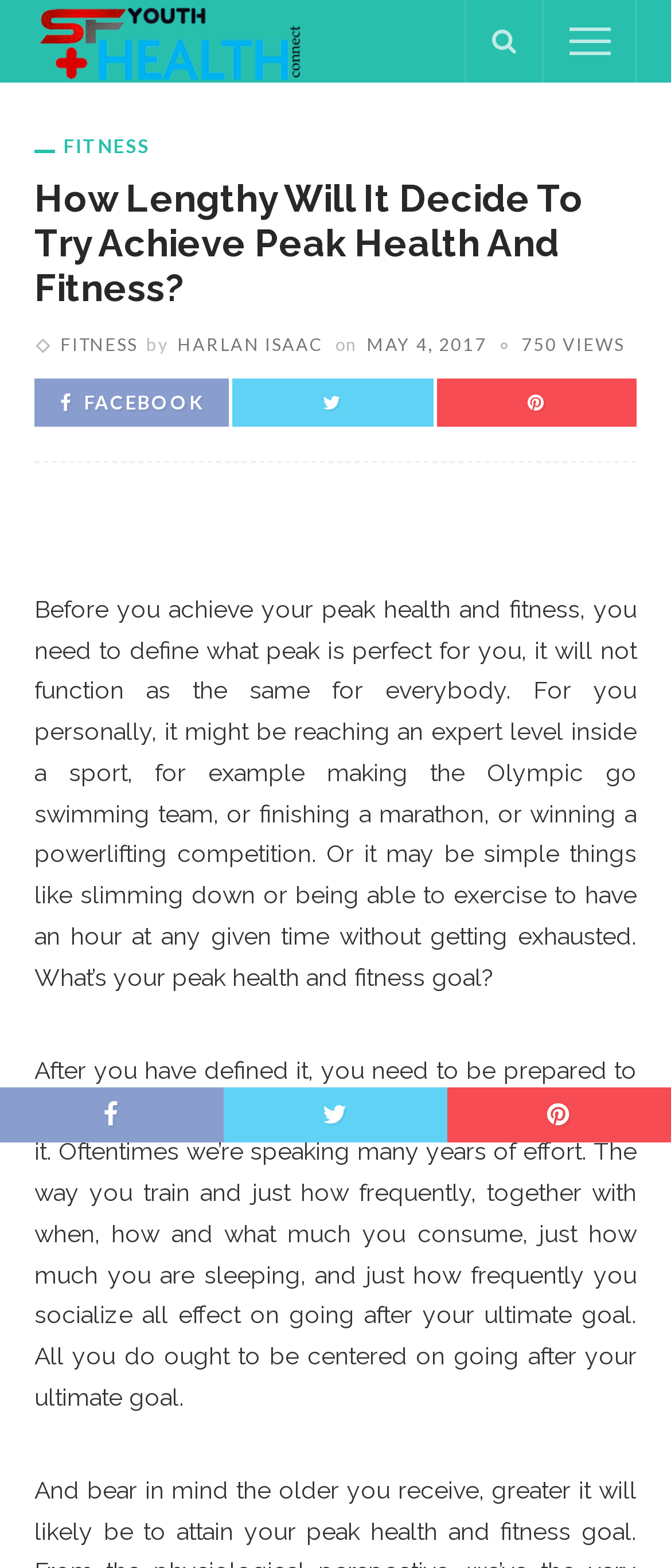Please answer the following query using a single word or phrase: 
How many views does the article have?

750 VIEWS